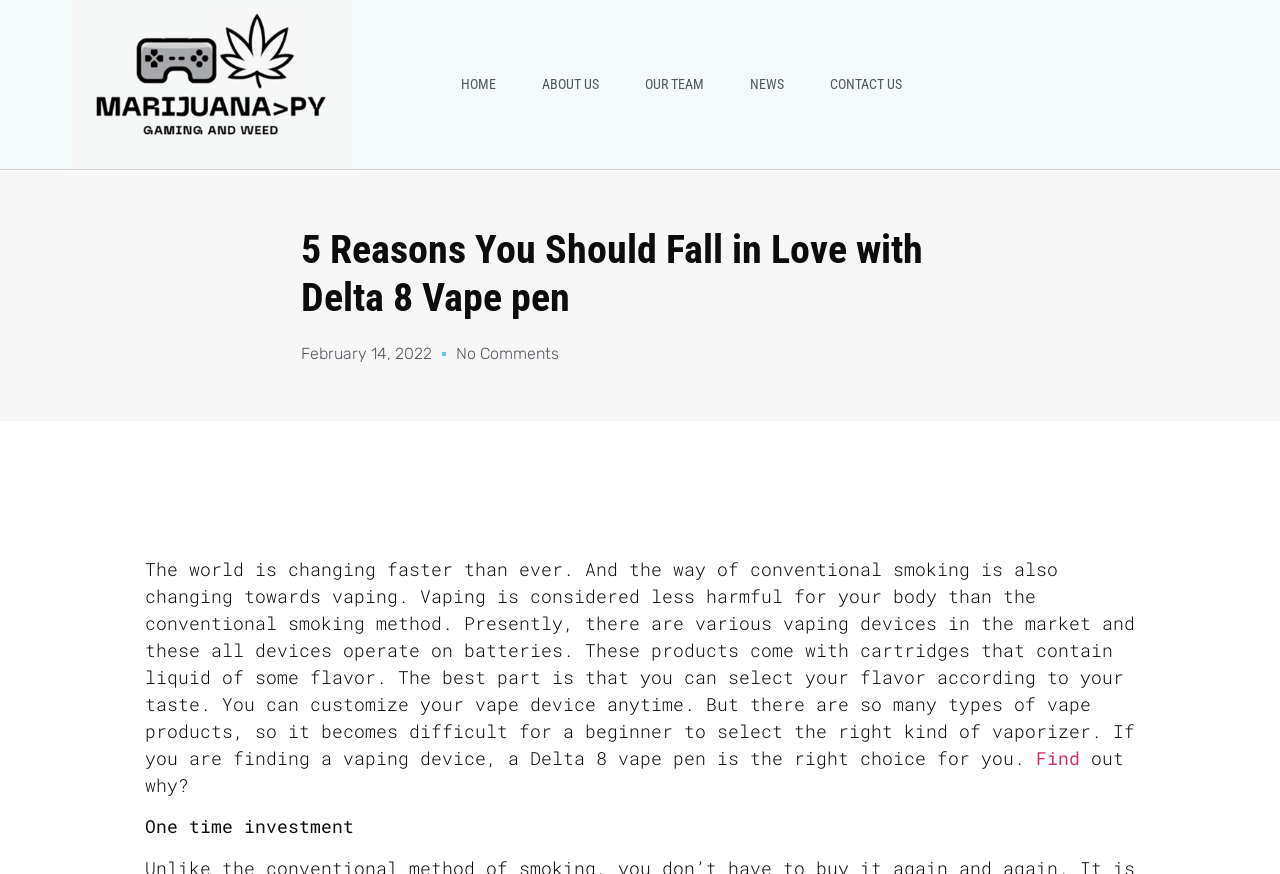Based on the provided description, "February 14, 2022", find the bounding box of the corresponding UI element in the screenshot.

[0.235, 0.391, 0.337, 0.419]